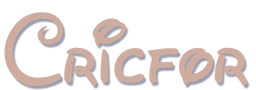What is the brand's commitment?
Use the image to answer the question with a single word or phrase.

Promoting a healthy and active lifestyle